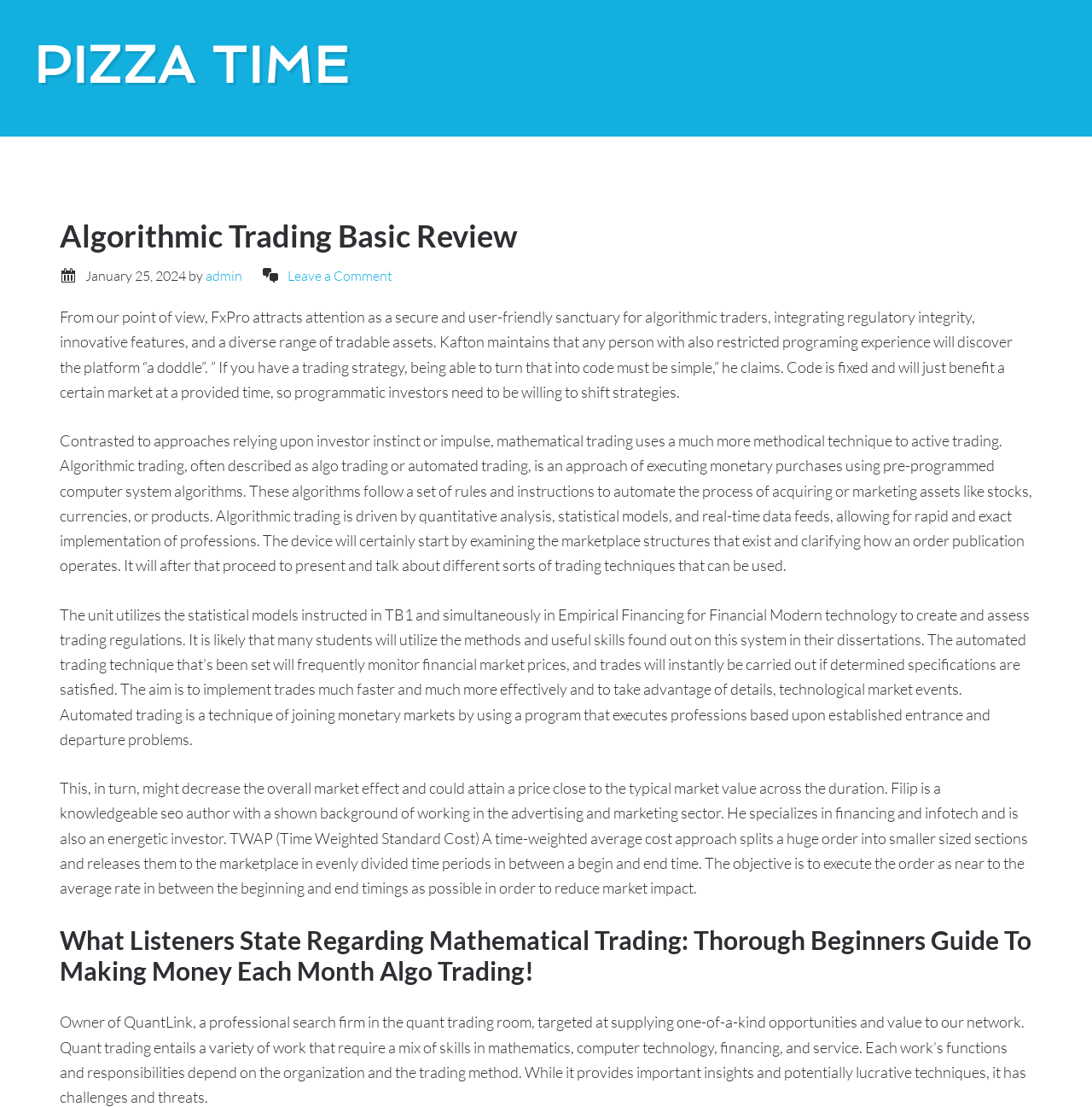What is the focus of the webpage?
Examine the screenshot and reply with a single word or phrase.

Algorithmic trading basics